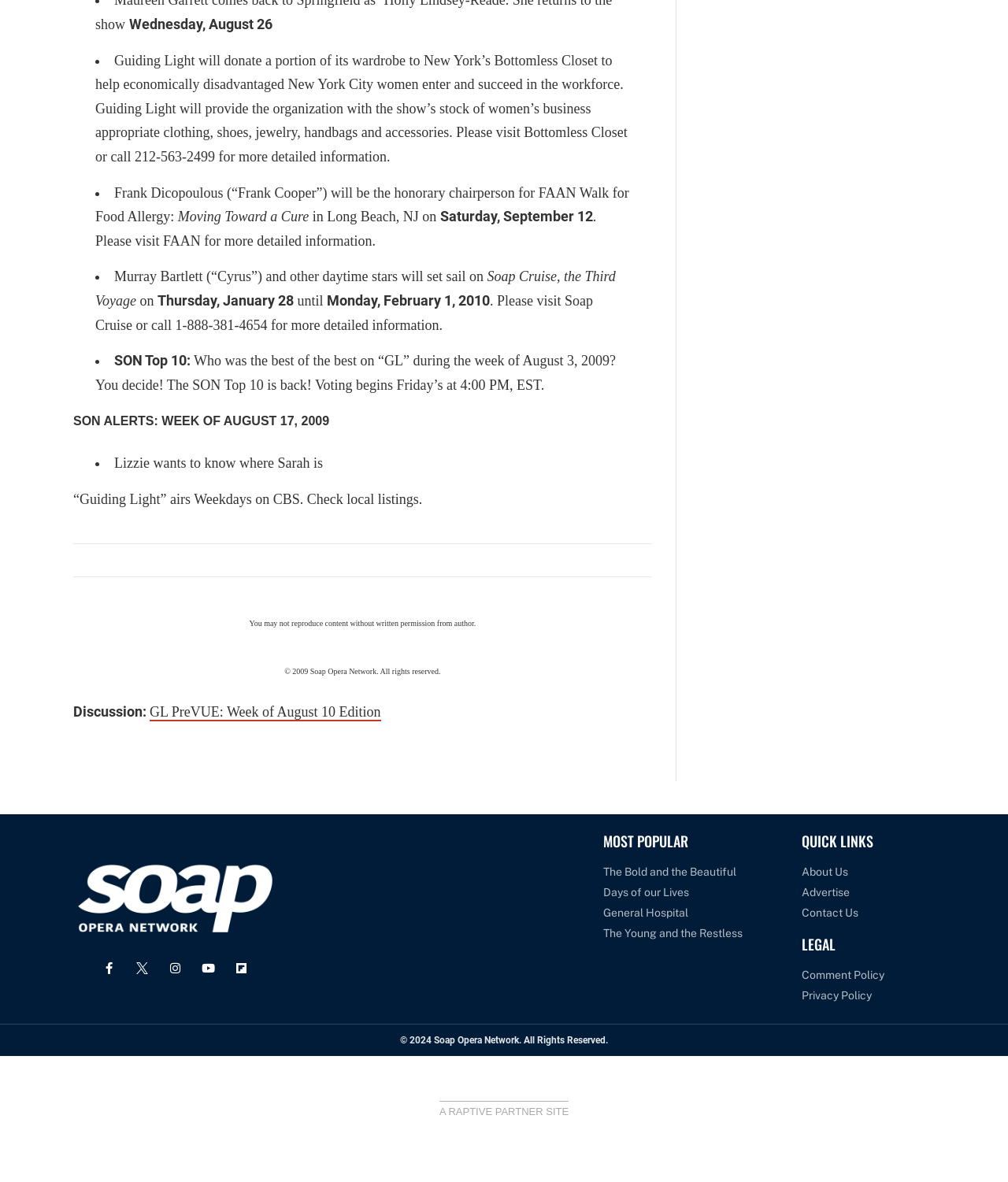What is the name of the soap opera that airs weekdays on CBS?
From the details in the image, provide a complete and detailed answer to the question.

I found the answer by looking at the text '“Guiding Light” airs Weekdays on CBS. Check local listings.' which mentions the name of the soap opera.